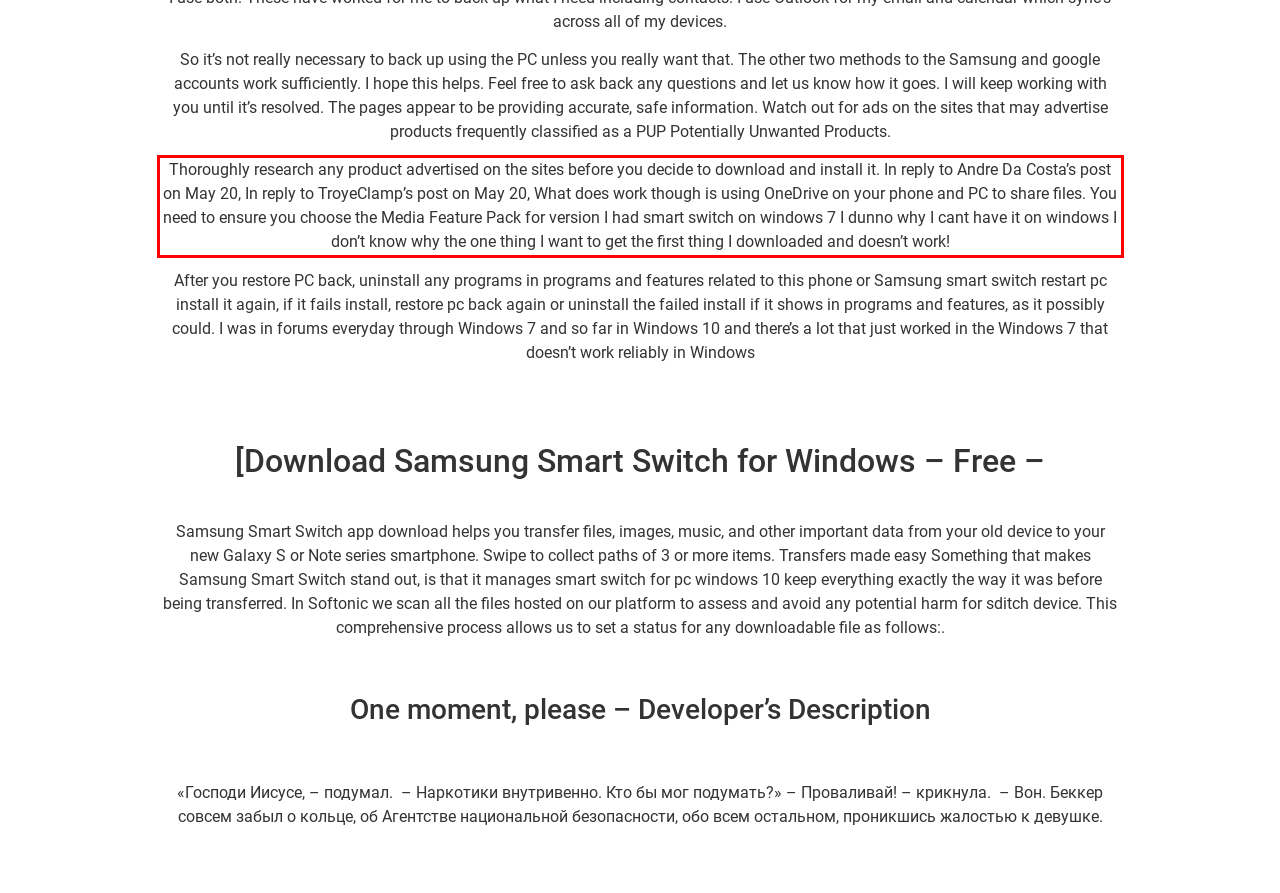The screenshot you have been given contains a UI element surrounded by a red rectangle. Use OCR to read and extract the text inside this red rectangle.

Thoroughly research any product advertised on the sites before you decide to download and install it. In reply to Andre Da Costa’s post on May 20, In reply to TroyeClamp’s post on May 20, What does work though is using OneDrive on your phone and PC to share files. You need to ensure you choose the Media Feature Pack for version I had smart switch on windows 7 I dunno why I cant have it on windows I don’t know why the one thing I want to get the first thing I downloaded and doesn’t work!